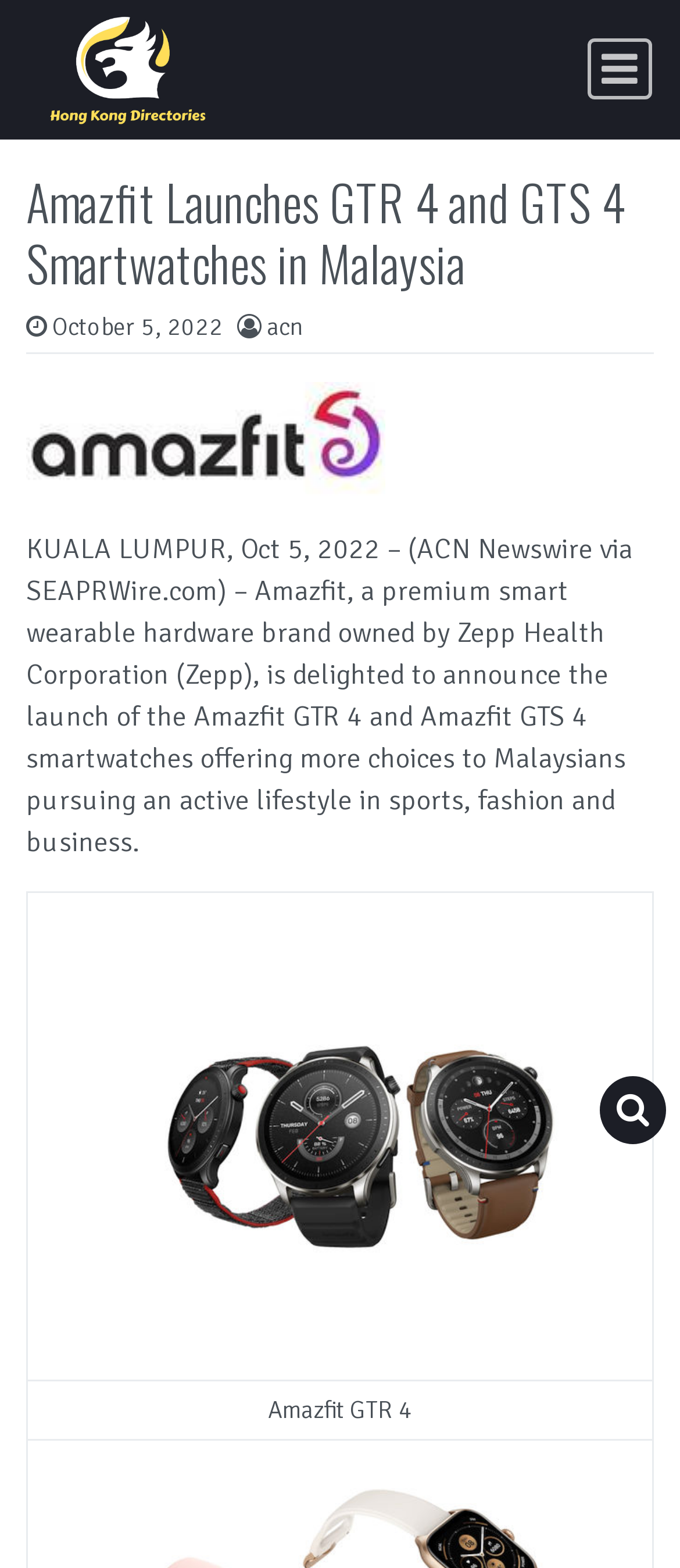What is the location mentioned in the news article?
Answer the question in as much detail as possible.

The location mentioned in the news article can be found by reading the text in the webpage, specifically the sentence 'KUALA LUMPUR, Oct 5, 2022 – (ACN Newswire via SEAPRWire.com) – Amazfit, a premium smart wearable hardware brand owned by Zepp Health Corporation (Zepp), is delighted to announce the launch of the Amazfit GTR 4 and Amazfit GTS 4 smartwatches...' which mentions the location 'Kuala Lumpur'.